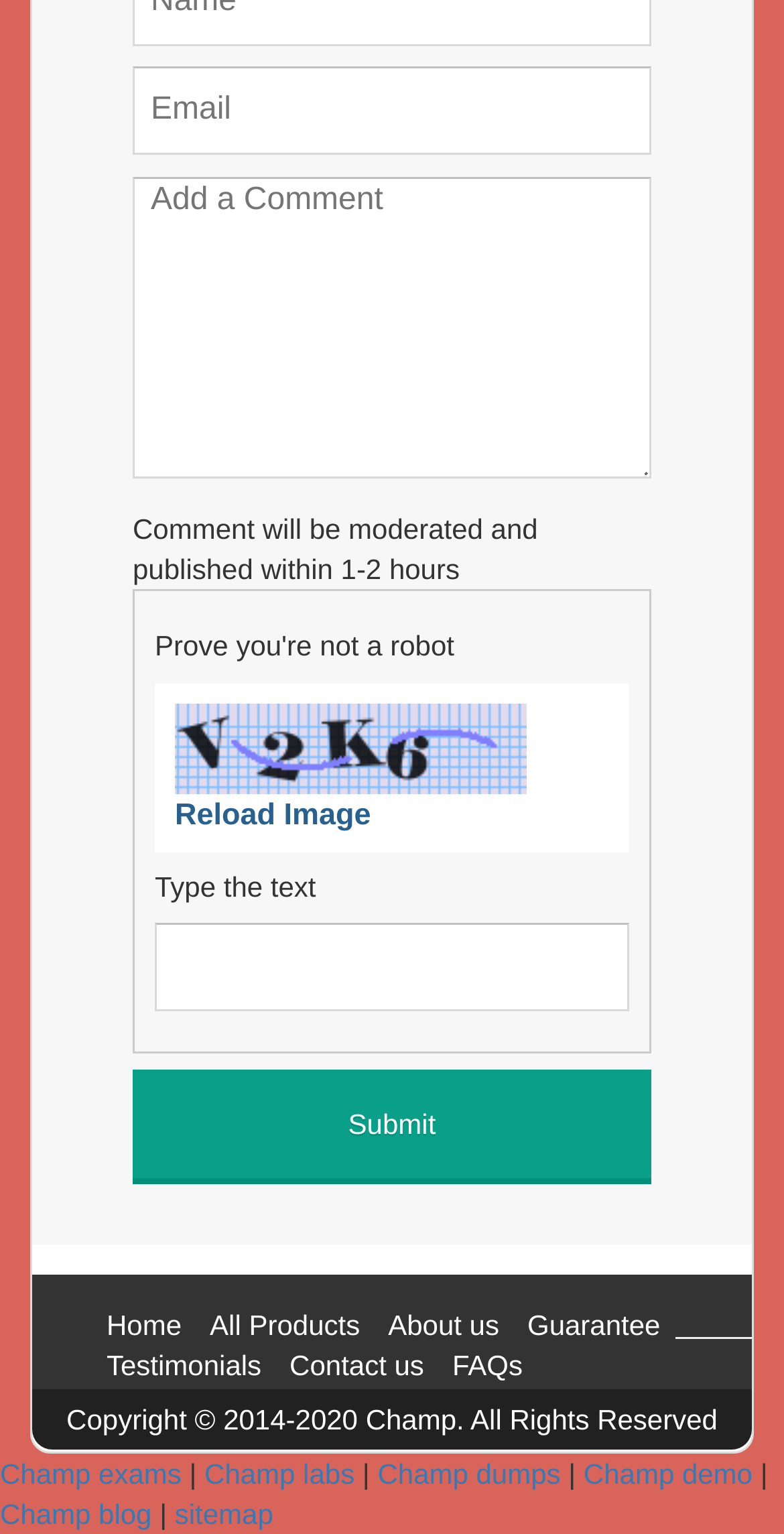Bounding box coordinates are specified in the format (top-left x, top-left y, bottom-right x, bottom-right y). All values are floating point numbers bounded between 0 and 1. Please provide the bounding box coordinate of the region this sentence describes: name="content" placeholder="Add a Comment"

[0.169, 0.116, 0.831, 0.312]